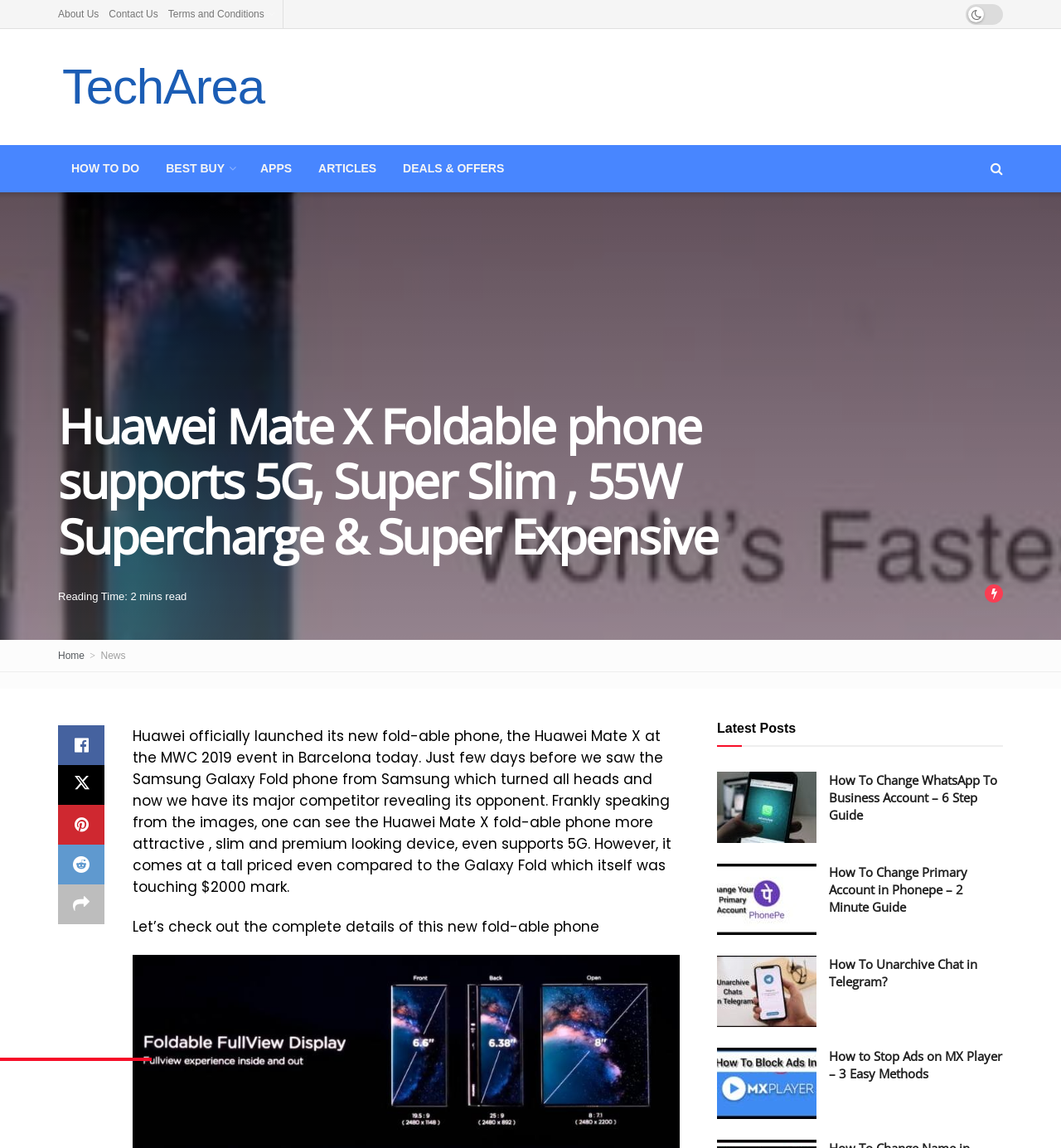Can you determine the bounding box coordinates of the area that needs to be clicked to fulfill the following instruction: "Read the article about Huawei Mate X"?

[0.125, 0.633, 0.633, 0.782]